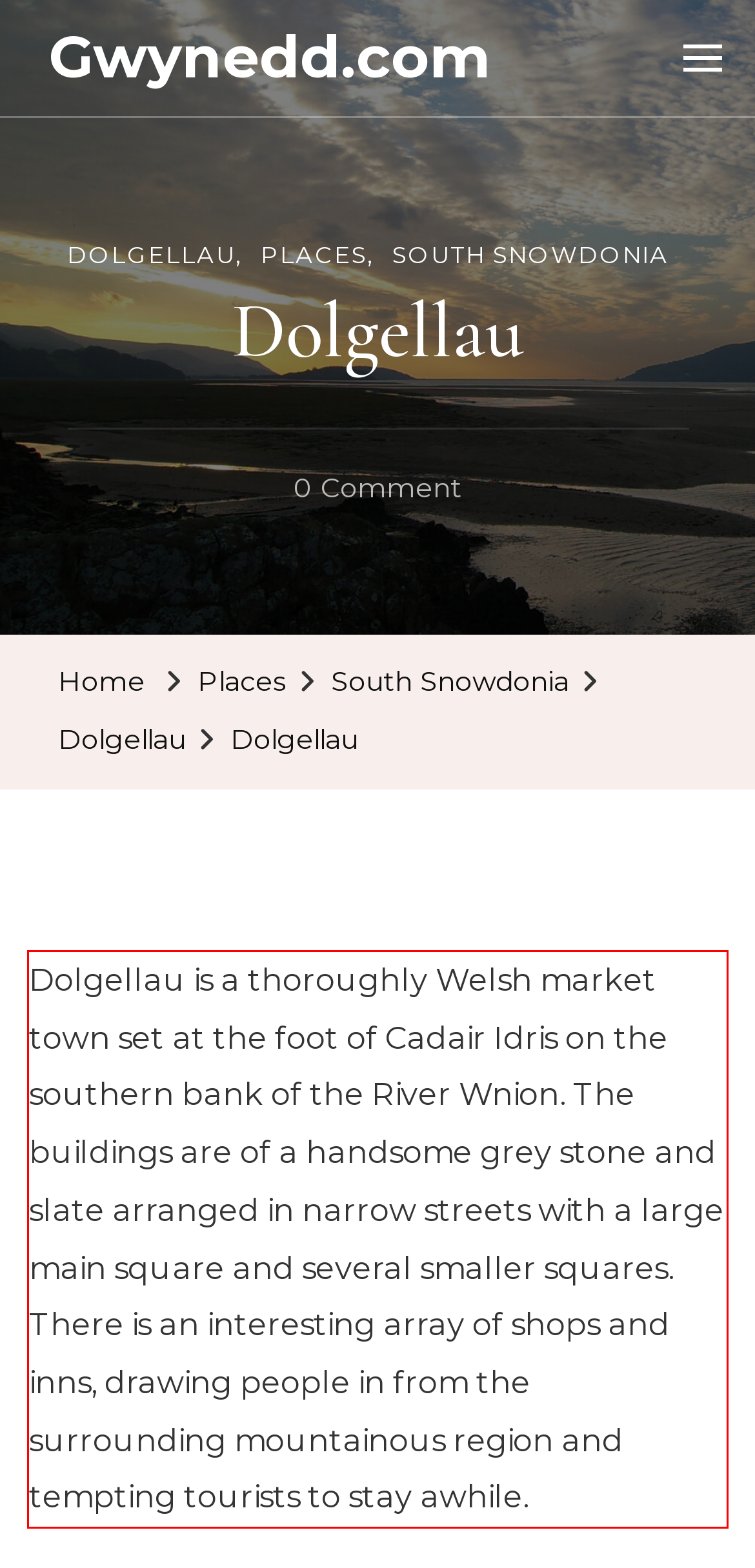Given a screenshot of a webpage, locate the red bounding box and extract the text it encloses.

Dolgellau is a thoroughly Welsh market town set at the foot of Cadair Idris on the southern bank of the River Wnion. The buildings are of a handsome grey stone and slate arranged in narrow streets with a large main square and several smaller squares. There is an interesting array of shops and inns, drawing people in from the surrounding mountainous region and tempting tourists to stay awhile.